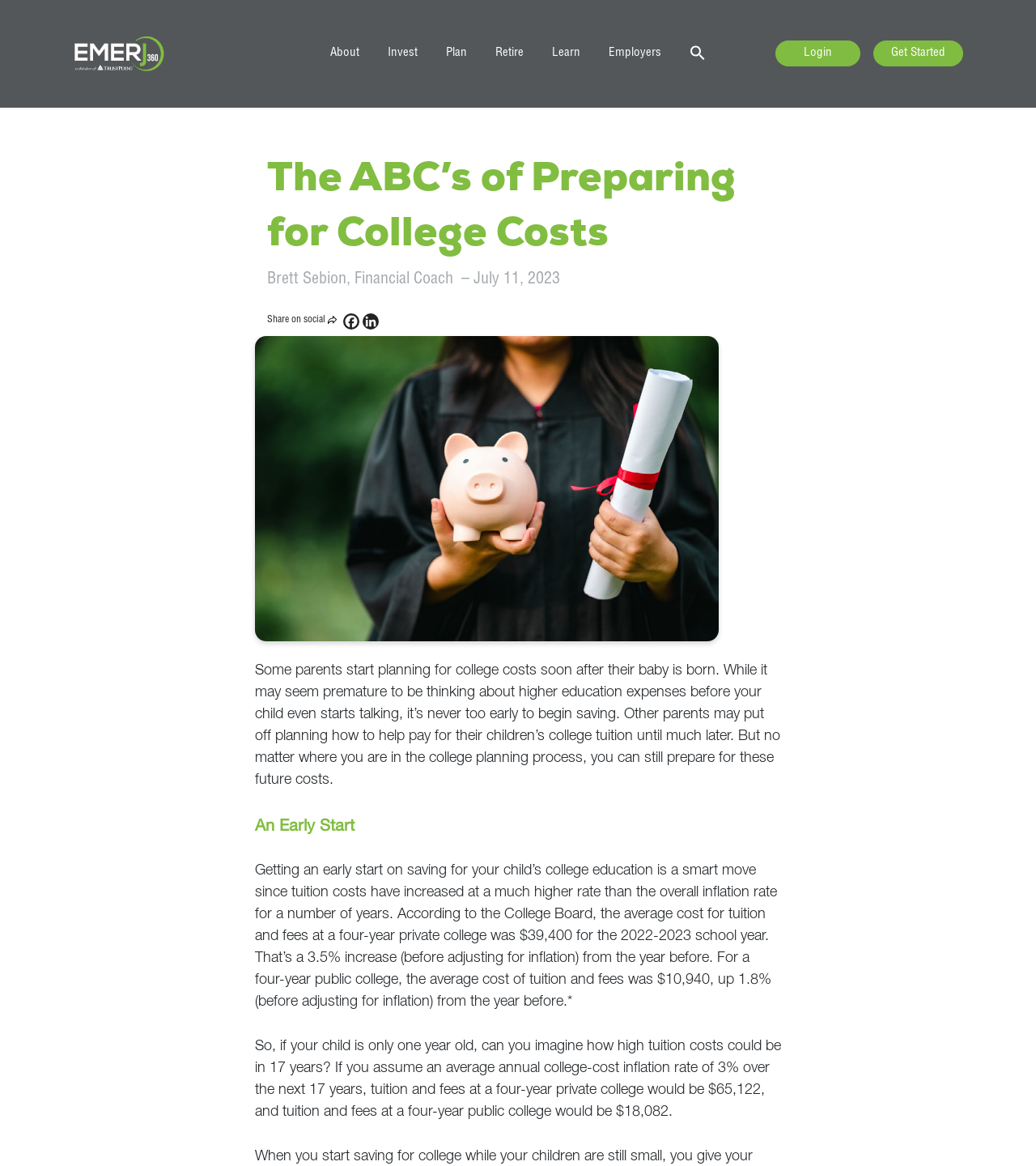Provide your answer to the question using just one word or phrase: What is the average cost of tuition and fees at a four-year private college for the 2022-2023 school year?

$39,400